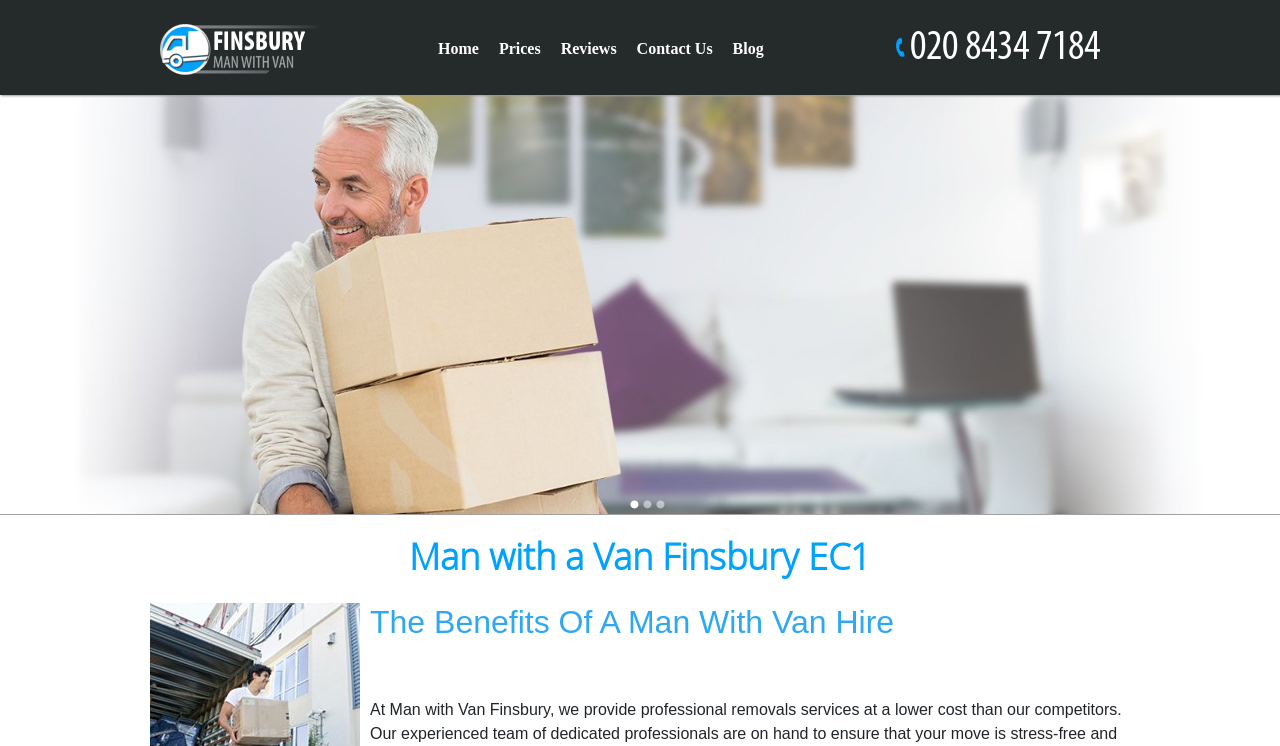Identify and provide the text of the main header on the webpage.

Man with a Van Finsbury EC1